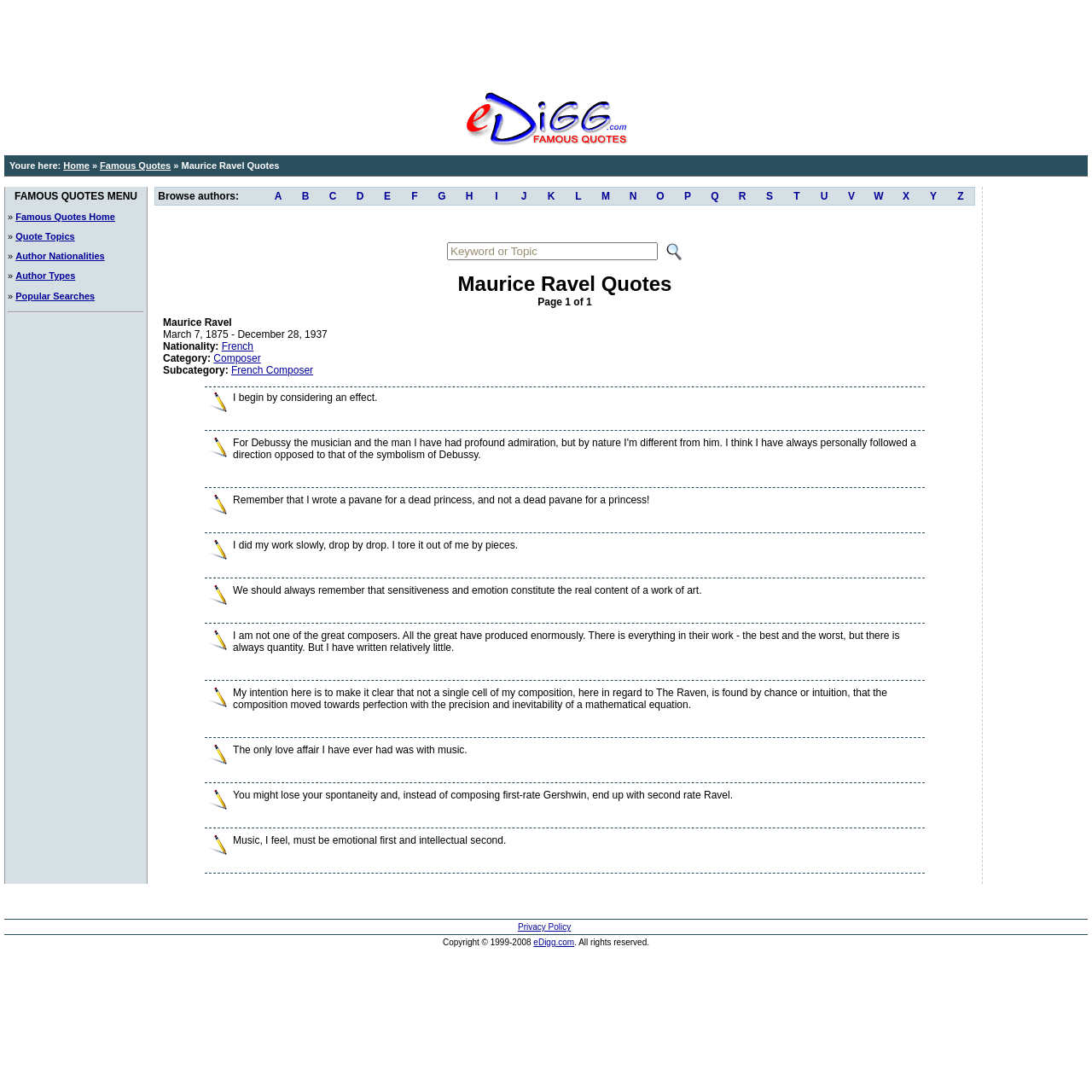Specify the bounding box coordinates (top-left x, top-left y, bottom-right x, bottom-right y) of the UI element in the screenshot that matches this description: Music

None